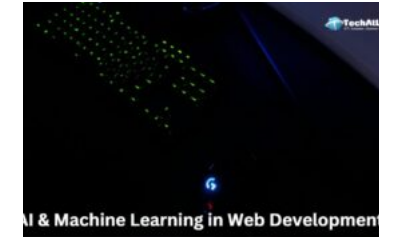Answer the question with a single word or phrase: 
Where is the branding logo for 'TechAtLast' positioned?

upper right corner